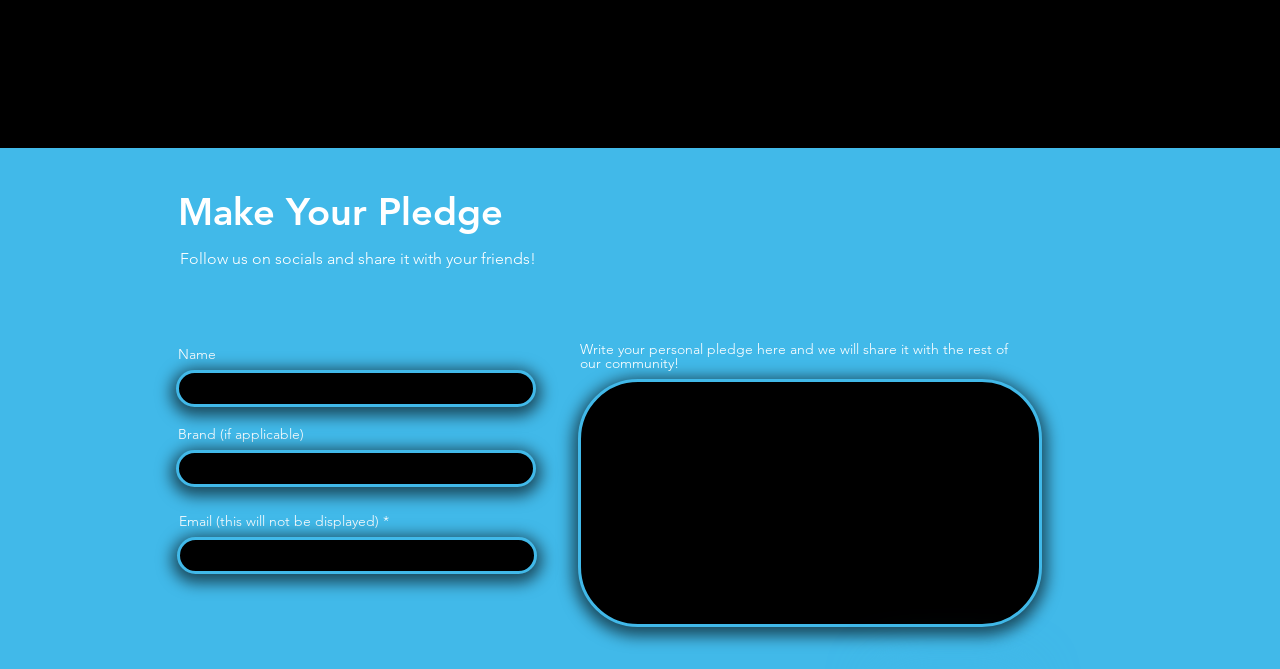What information can be provided in the pledge?
Refer to the image and offer an in-depth and detailed answer to the question.

The text box for writing a personal pledge has a description stating that it will be shared with the rest of the community, implying that users can provide a personal message or statement in their pledge.